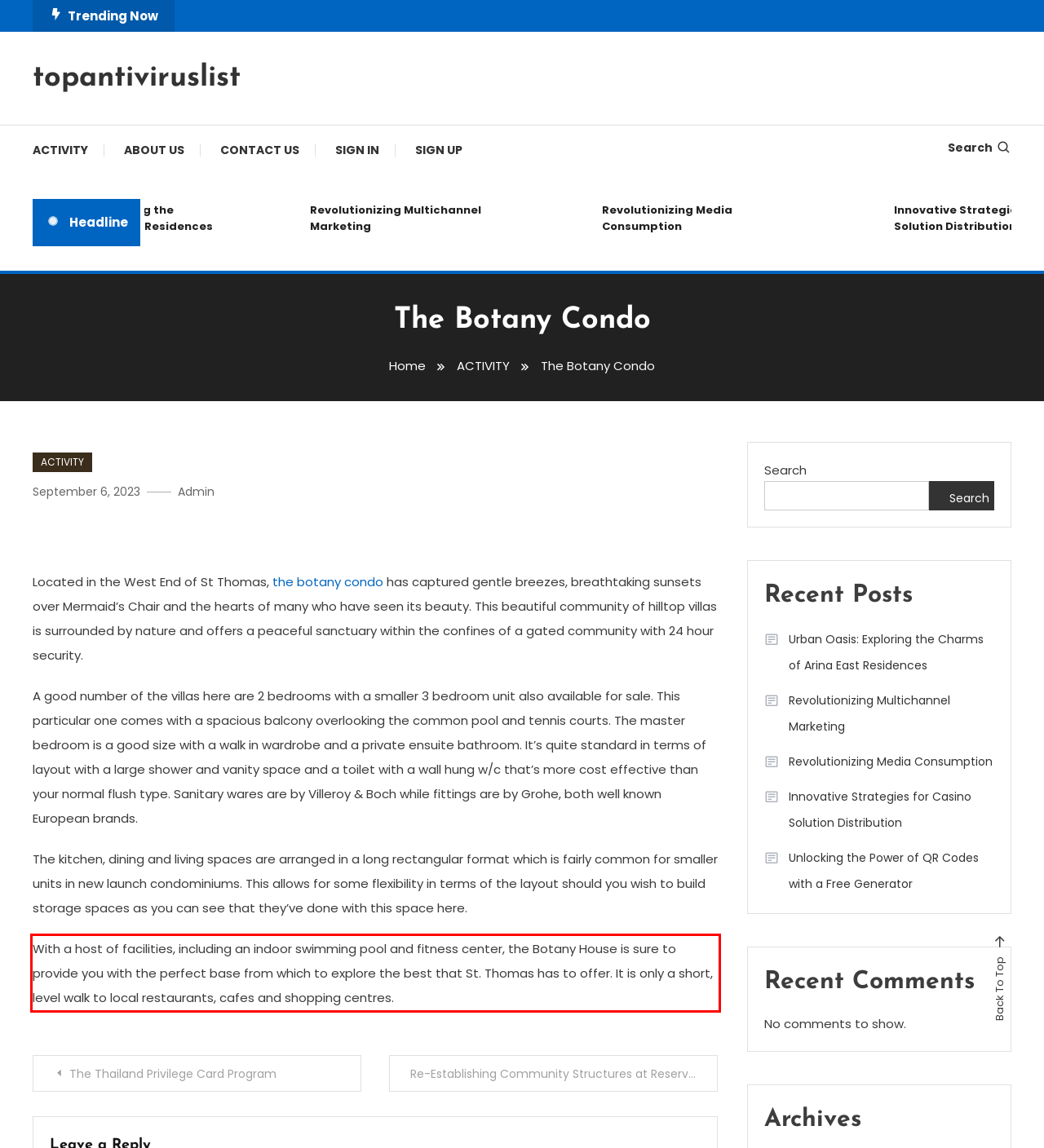Look at the webpage screenshot and recognize the text inside the red bounding box.

With a host of facilities, including an indoor swimming pool and fitness center, the Botany House is sure to provide you with the perfect base from which to explore the best that St. Thomas has to offer. It is only a short, level walk to local restaurants, cafes and shopping centres.